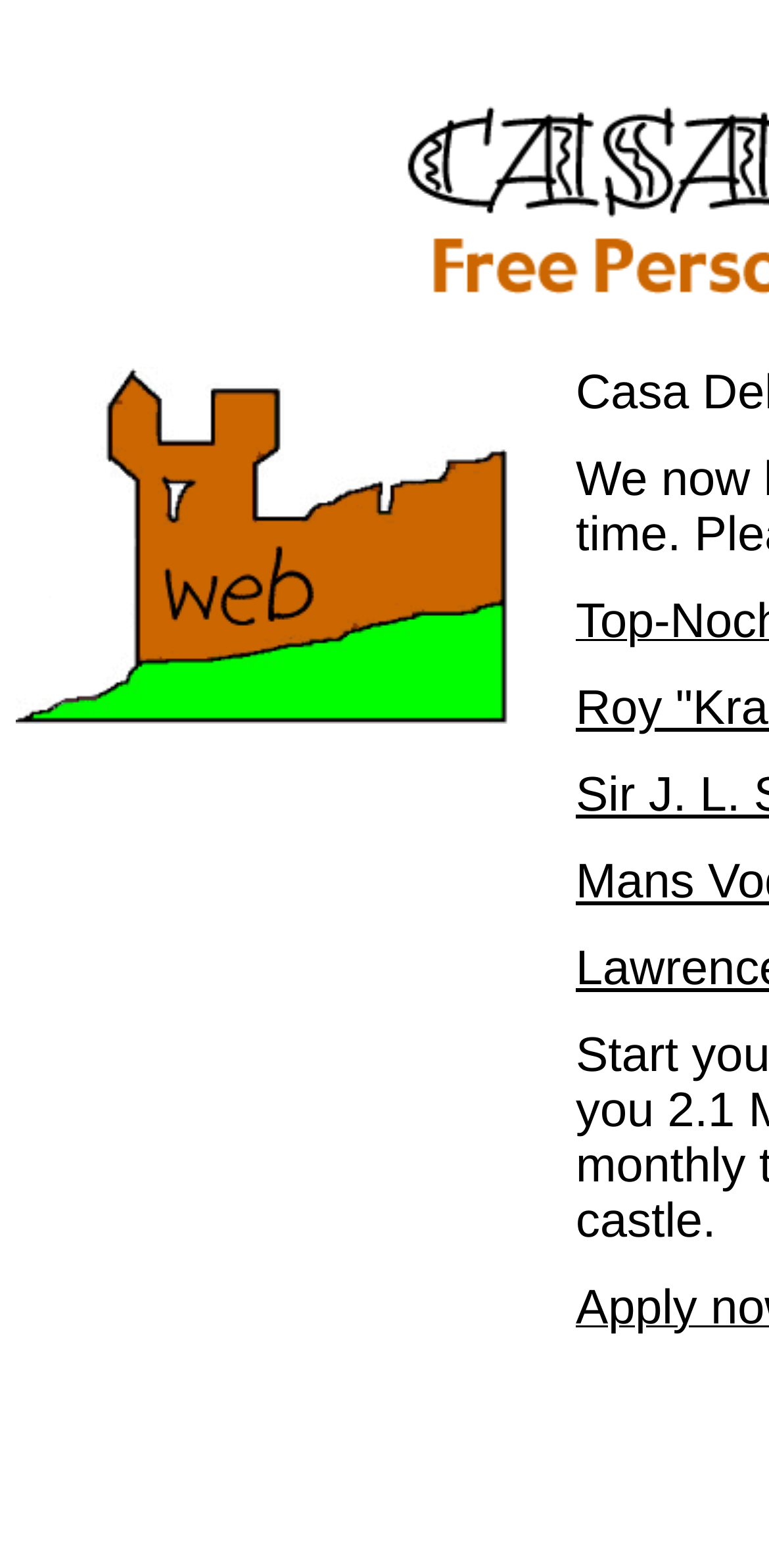What is the purpose of the webpage?
Please use the image to provide a one-word or short phrase answer.

Web hosting